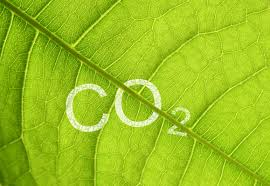Write a descriptive caption for the image, covering all notable aspects.

The image features a close-up view of a vibrant green leaf, prominently displaying the chemical formula "CO₂" inscribed in bold, white text across its surface. This visual representation emphasizes the crucial role that carbon dioxide plays in the process of photosynthesis, highlighting the leaf's connection to both the environment and the concept of sustainability. The intricate veins of the leaf are visible, showcasing its natural beauty and complexity. This imagery is particularly relevant in discussions about wood as a renewable resource, underscoring its ecological significance and the importance of maintaining a balance in carbon cycles within our ecosystems.